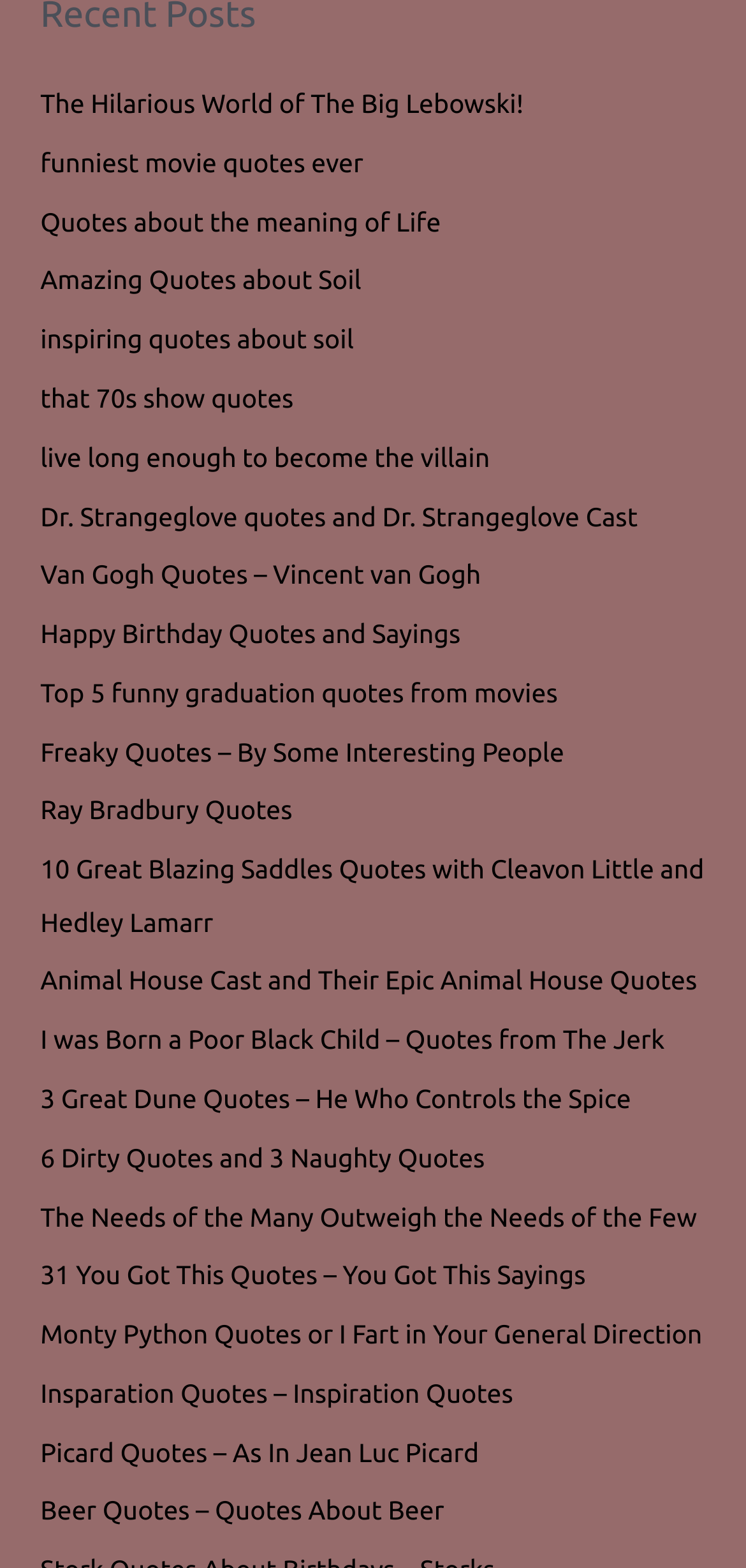Bounding box coordinates are to be given in the format (top-left x, top-left y, bottom-right x, bottom-right y). All values must be floating point numbers between 0 and 1. Provide the bounding box coordinate for the UI element described as: Ray Bradbury Quotes

[0.054, 0.507, 0.392, 0.527]